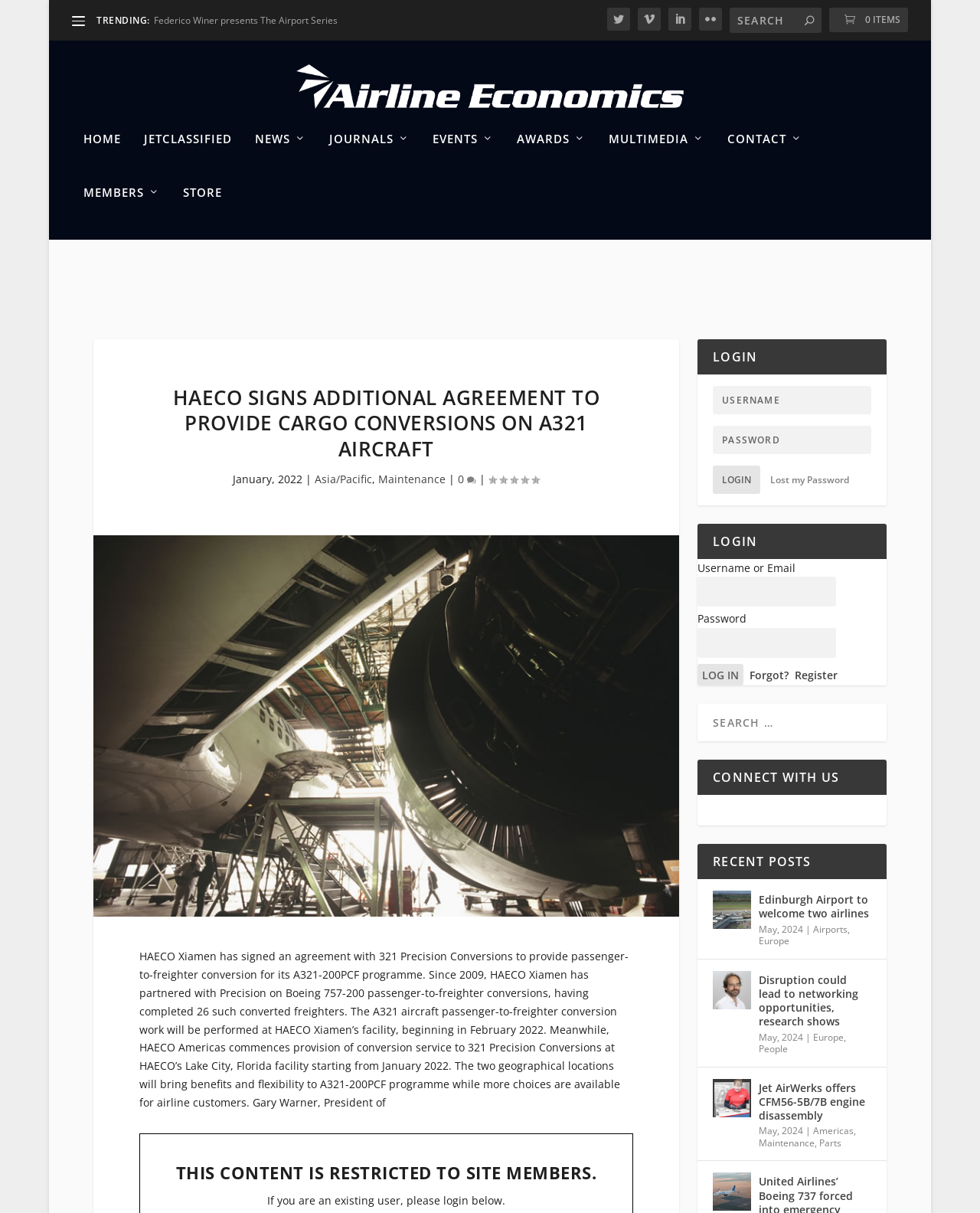Given the element description, predict the bounding box coordinates in the format (top-left x, top-left y, bottom-right x, bottom-right y), using floating point numbers between 0 and 1: name="s" placeholder="Search" title="Search for:"

[0.745, 0.006, 0.838, 0.027]